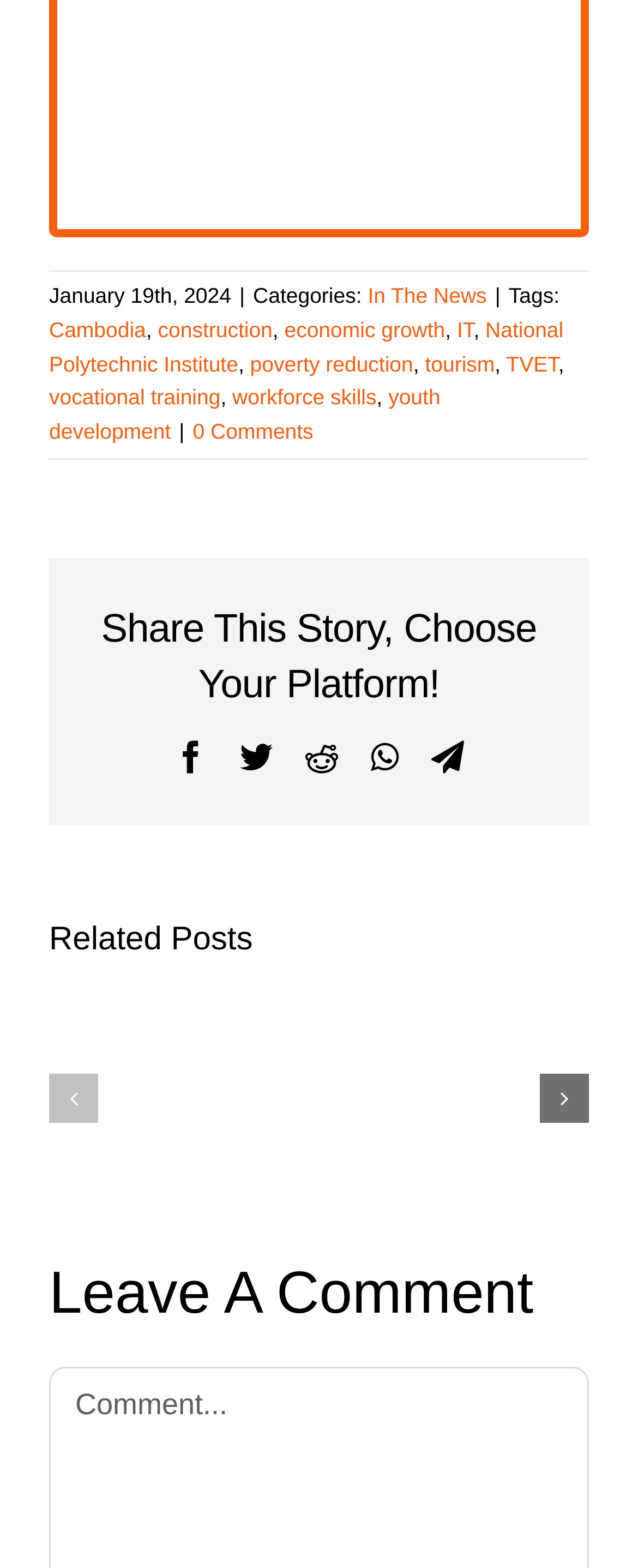Provide a brief response in the form of a single word or phrase:
What is the last tag listed?

youth development